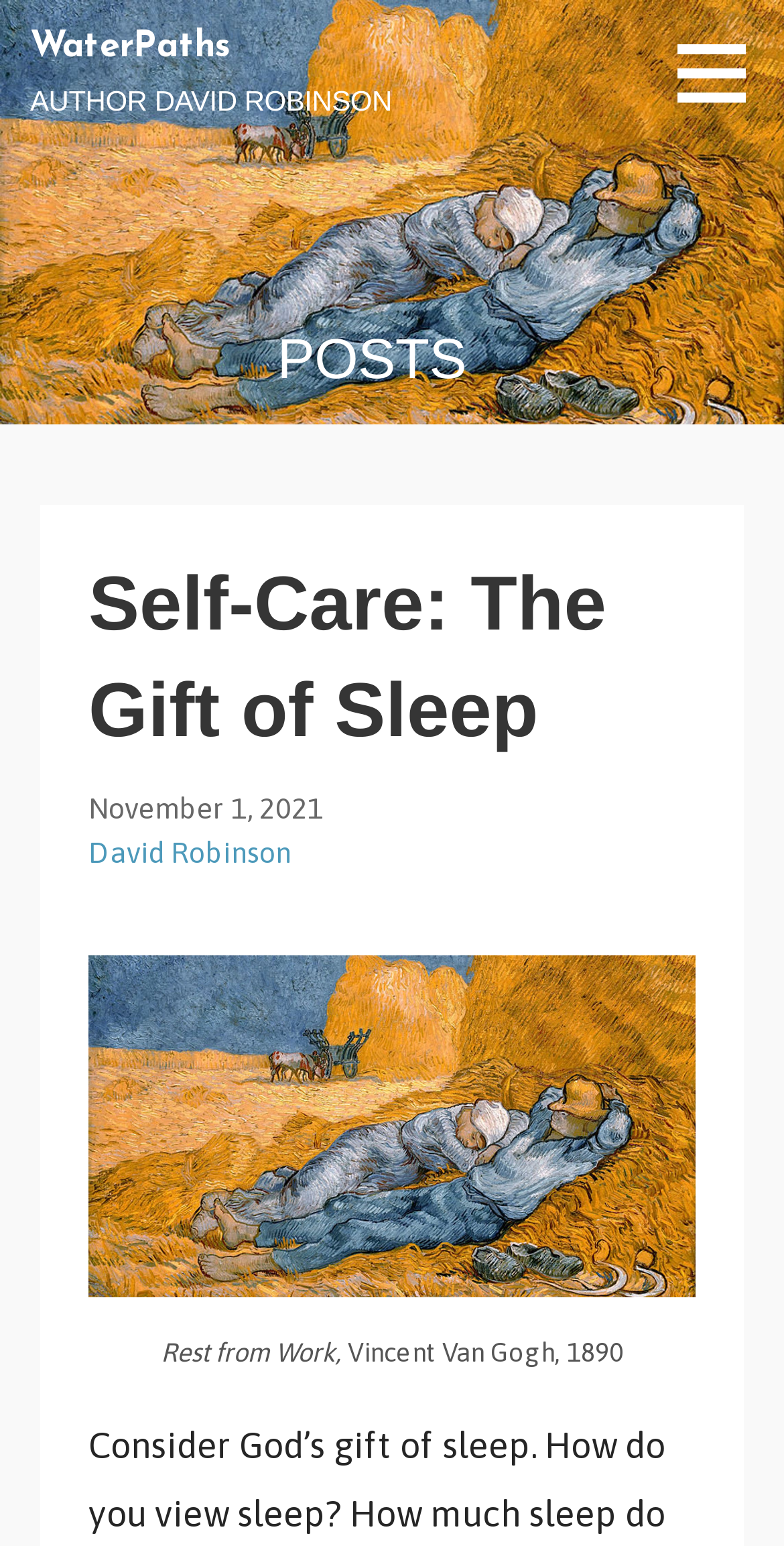Please give a concise answer to this question using a single word or phrase: 
What is the title of the article?

Self-Care: The Gift of Sleep